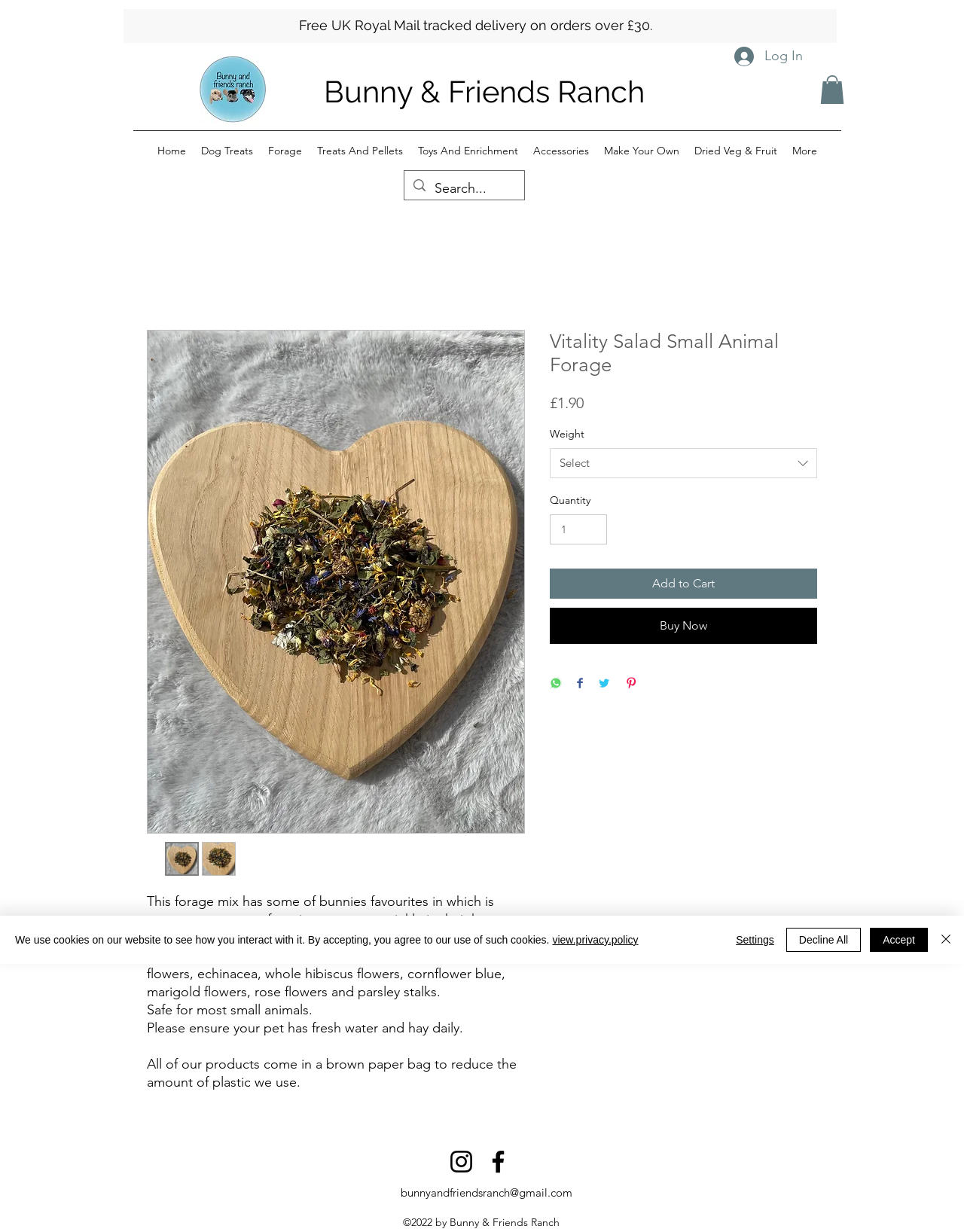Please find the bounding box coordinates of the element that you should click to achieve the following instruction: "Search for products". The coordinates should be presented as four float numbers between 0 and 1: [left, top, right, bottom].

[0.42, 0.139, 0.544, 0.162]